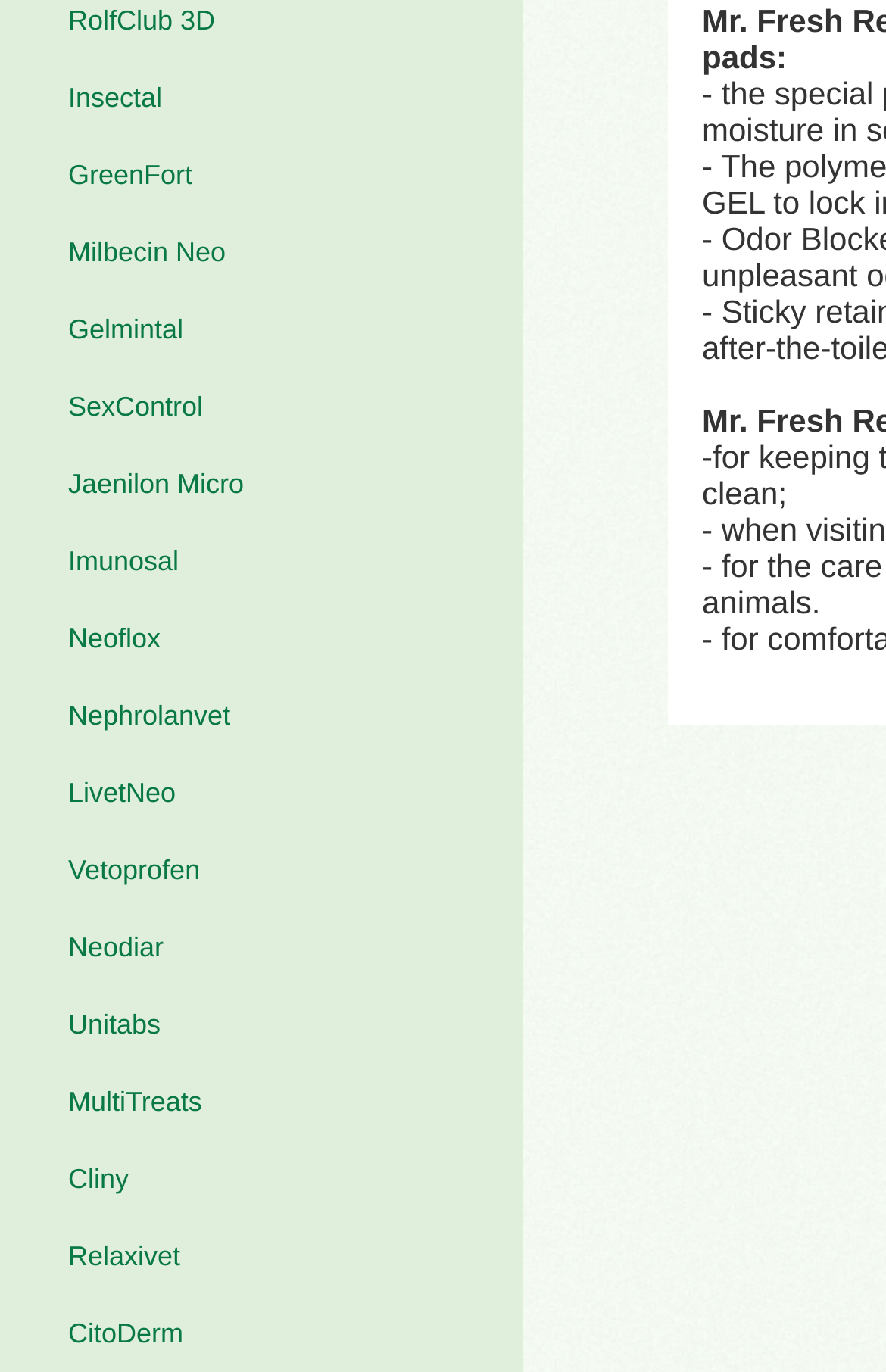Identify the bounding box coordinates for the UI element described by the following text: "Jaenilon Micro". Provide the coordinates as four float numbers between 0 and 1, in the format [left, top, right, bottom].

[0.051, 0.325, 0.641, 0.381]